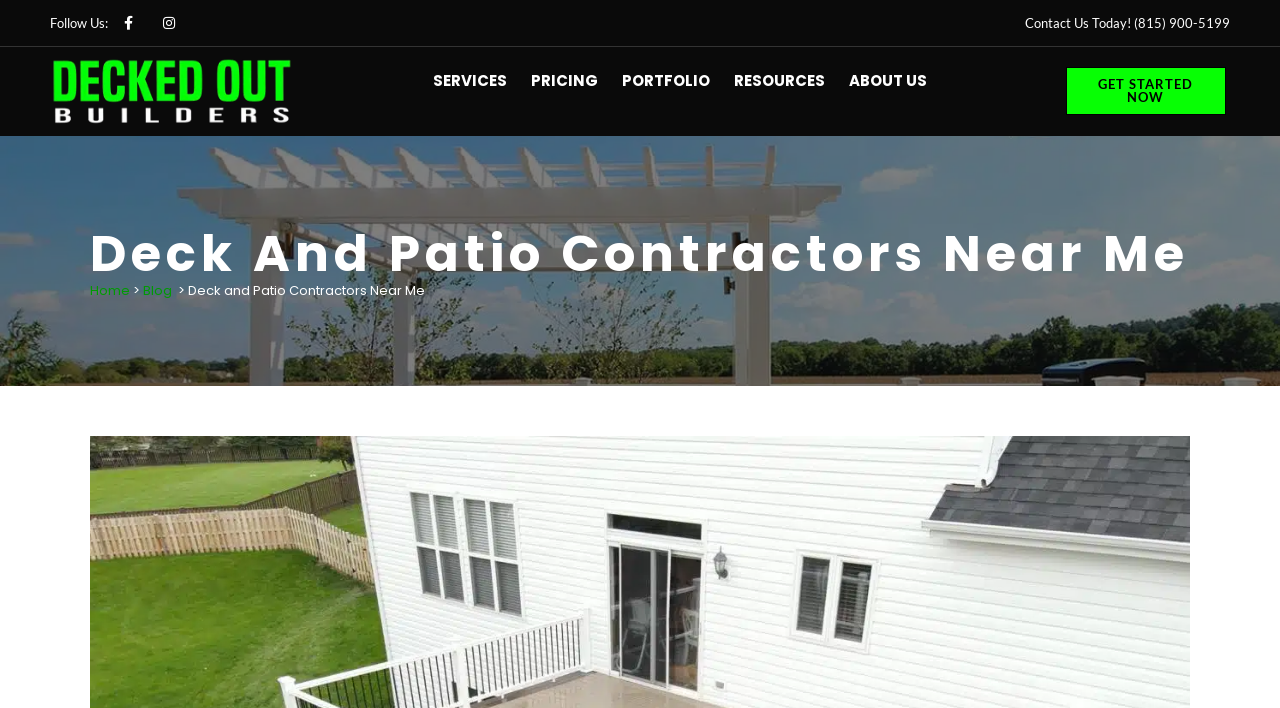How many social media links are there?
Examine the image closely and answer the question with as much detail as possible.

There are three social media links located at the top-right corner of the webpage, with the text 'Follow Us:' above them.